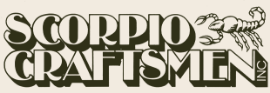Illustrate the image with a detailed caption.

The image showcases the logo of Scorpio Craftsmen Inc., a company specializing in custom building and renovations. The design features bold, stylized text spelling out "SCORPIO CRAFTSMEN" prominently, with "INC." included in a smaller font. Adjacent to the text is a depiction of a scorpion, symbolizing strength and resilience, aligning with the craftsmanship ethos of the brand. This logo serves as a visual representation of their commitment to quality and artistry in home construction and remodeling projects.